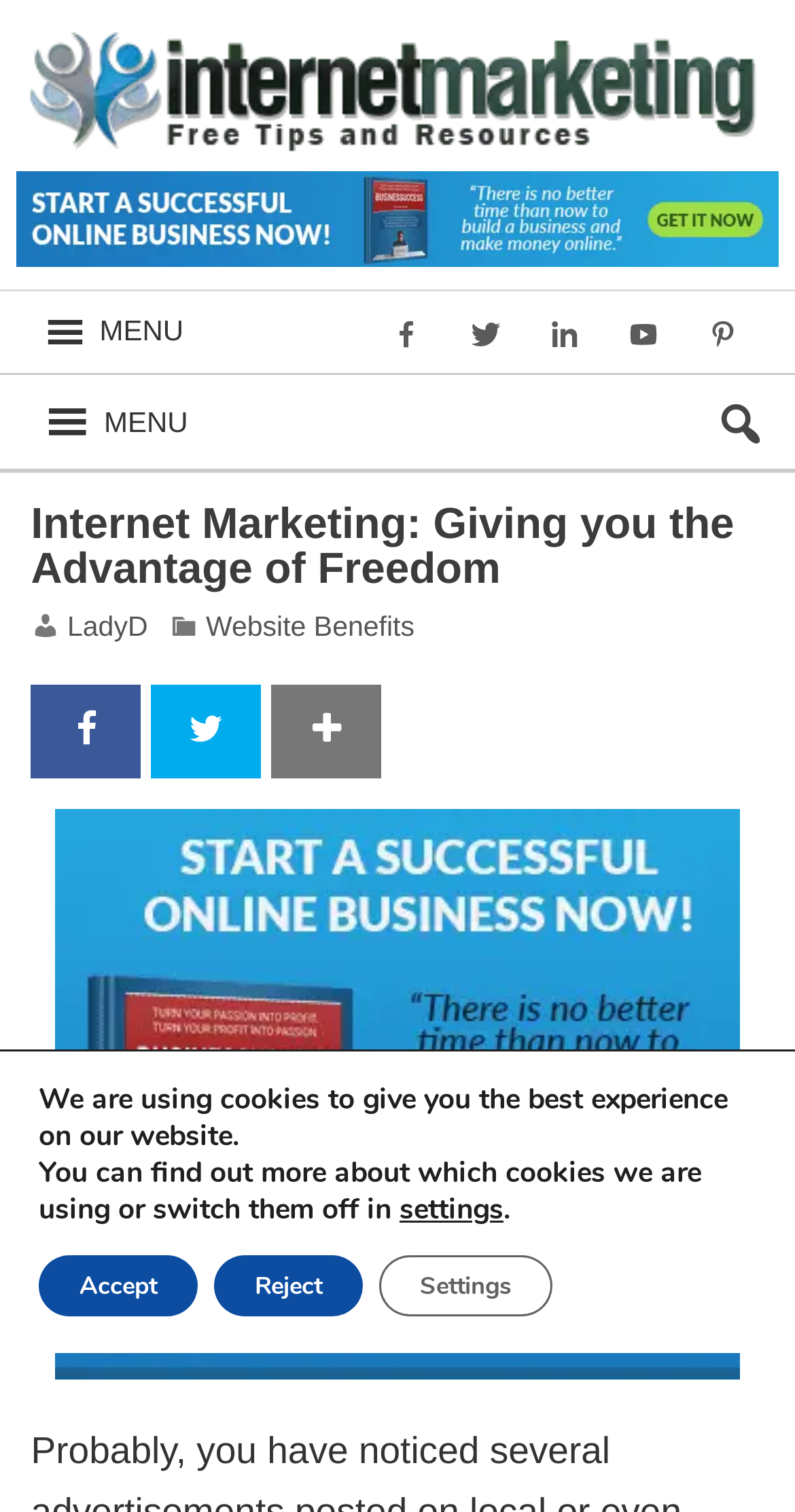Identify the bounding box coordinates of the element that should be clicked to fulfill this task: "Click the MENU button". The coordinates should be provided as four float numbers between 0 and 1, i.e., [left, top, right, bottom].

[0.0, 0.193, 0.282, 0.247]